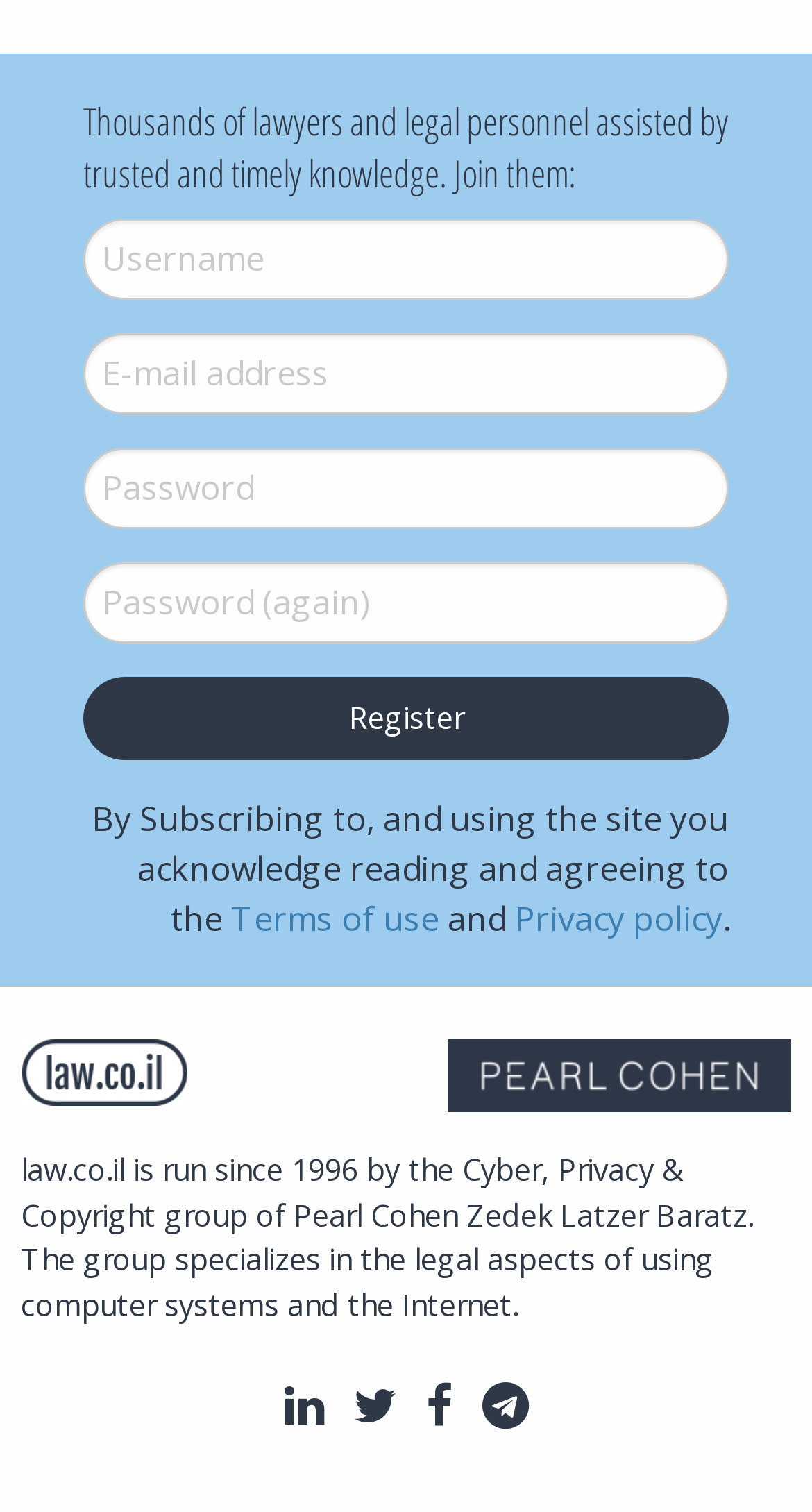What is the name of the group running this website?
By examining the image, provide a one-word or phrase answer.

Cyber, Privacy & Copyright group